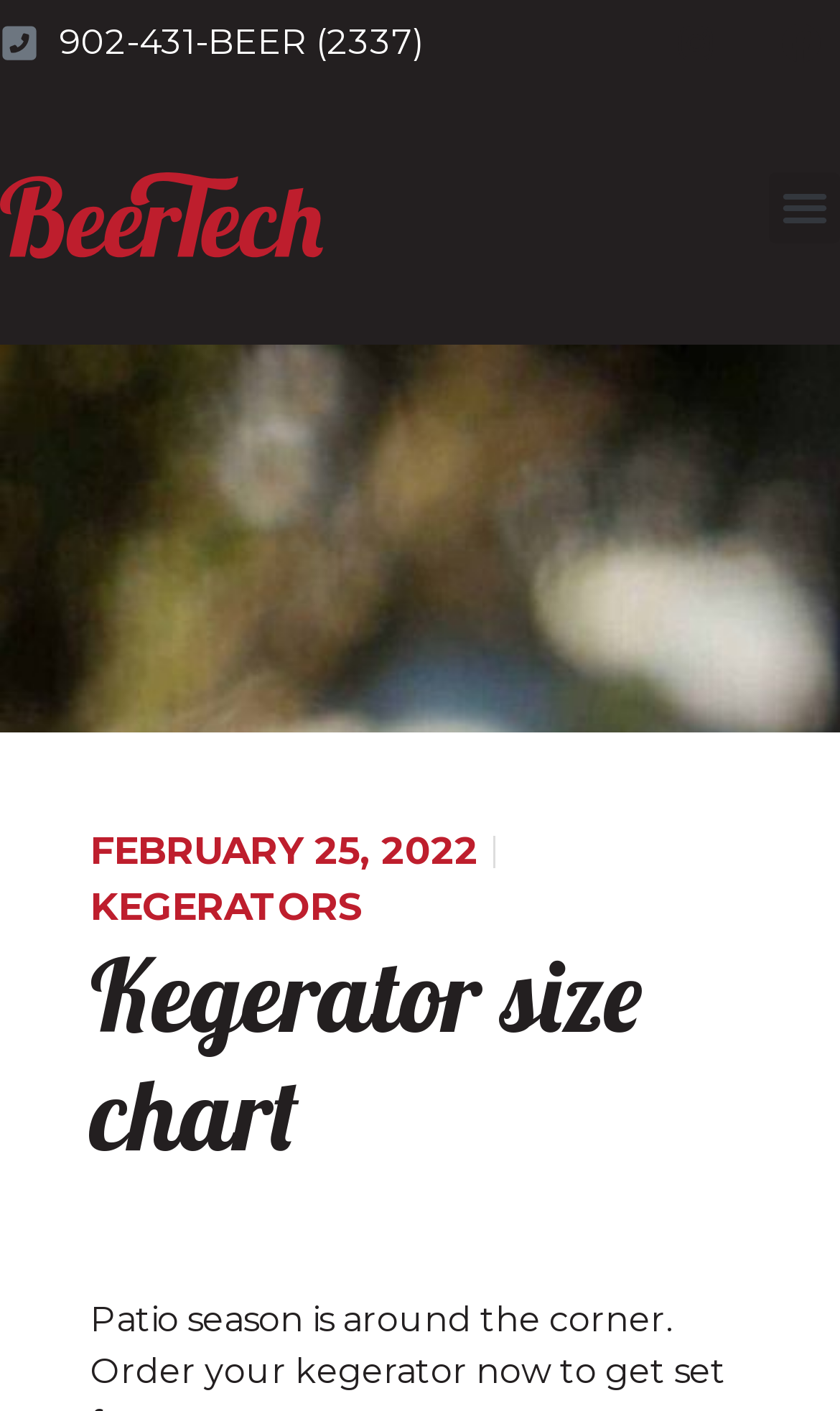Given the description: "February 25, 2022", determine the bounding box coordinates of the UI element. The coordinates should be formatted as four float numbers between 0 and 1, [left, top, right, bottom].

[0.108, 0.583, 0.569, 0.623]